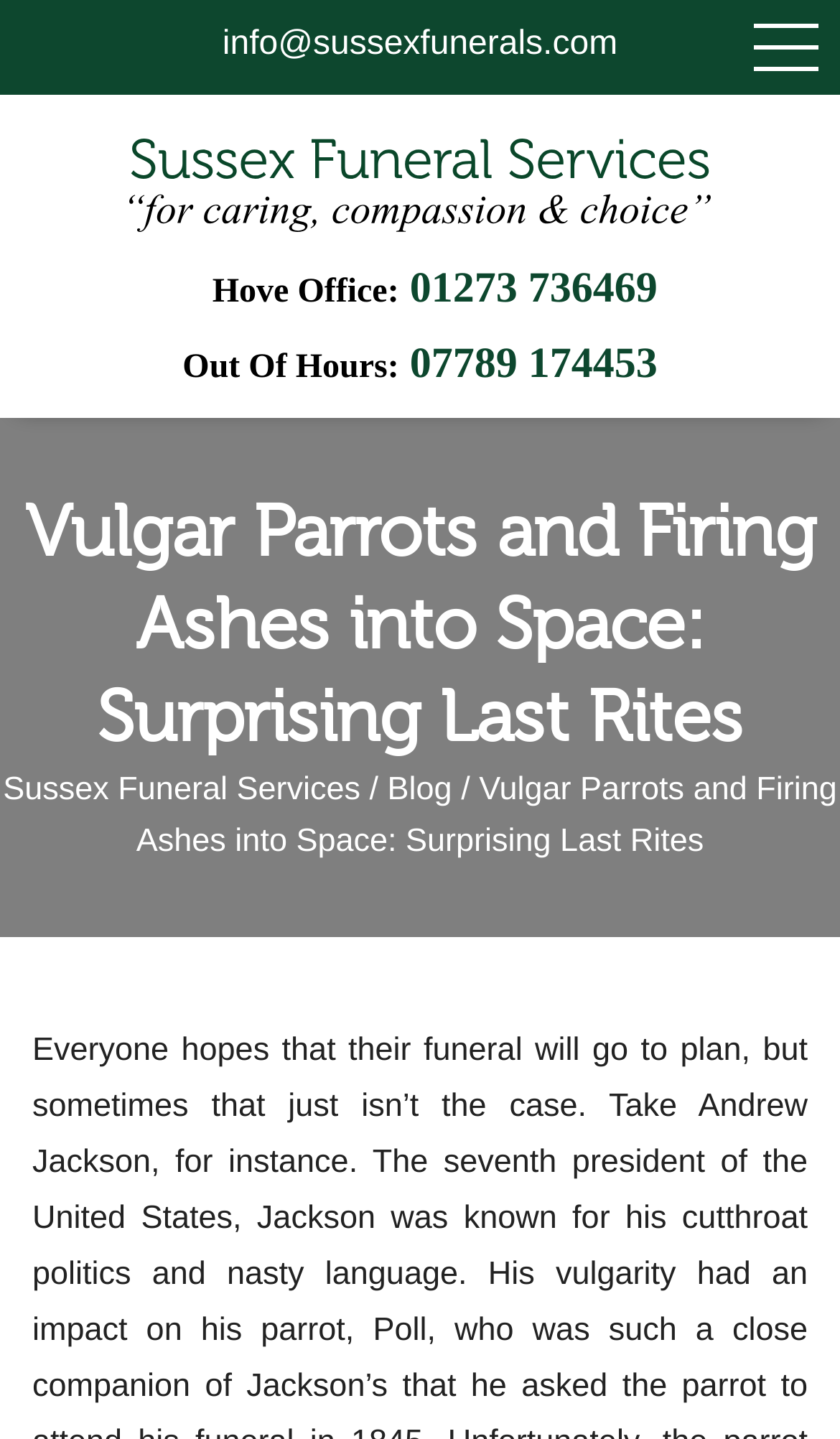What is the name of the blog?
Based on the content of the image, thoroughly explain and answer the question.

I found the name of the blog by looking at the link element with the text 'Blog' which is located in the middle of the webpage, next to the 'Sussex Funeral Services' link.